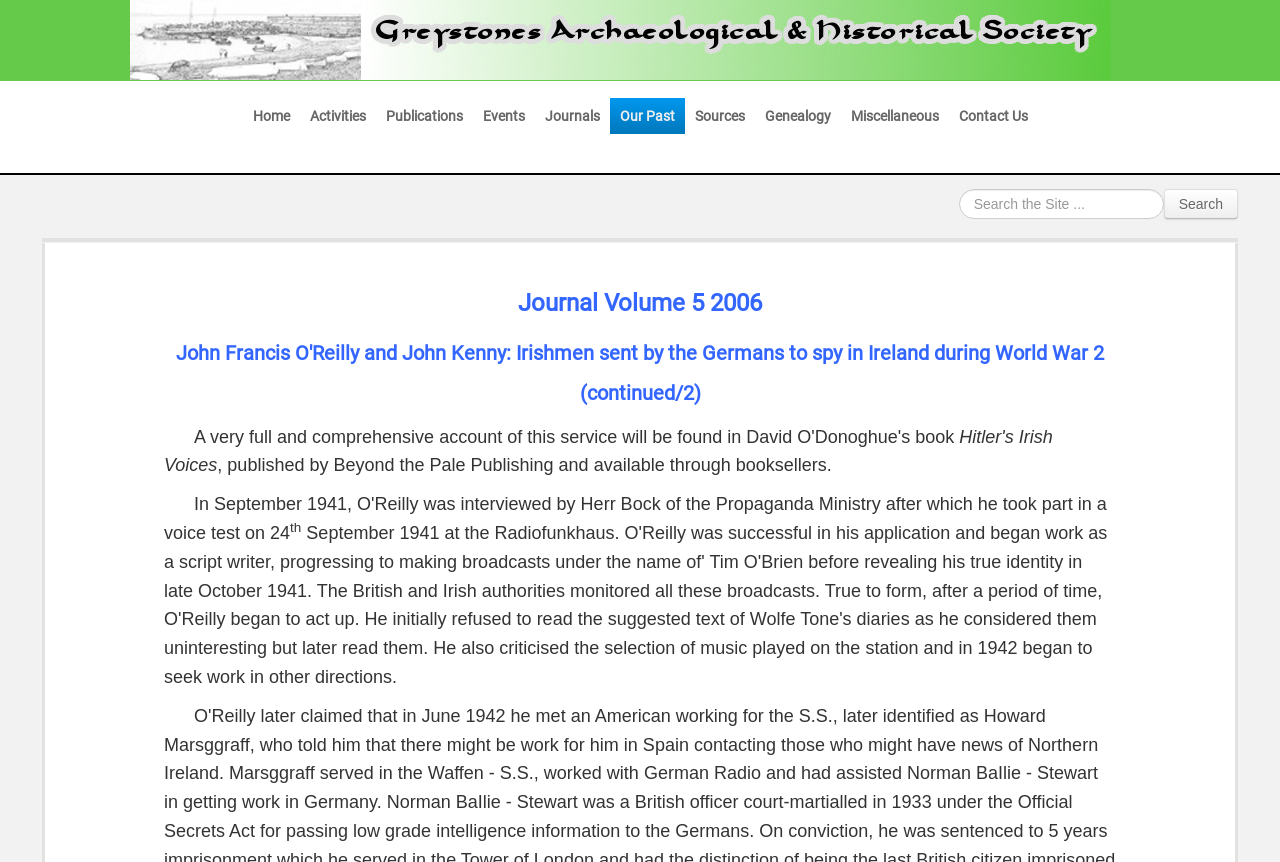Respond to the question below with a single word or phrase:
What is the name of the society?

Greystones Archaeological & Historical Society